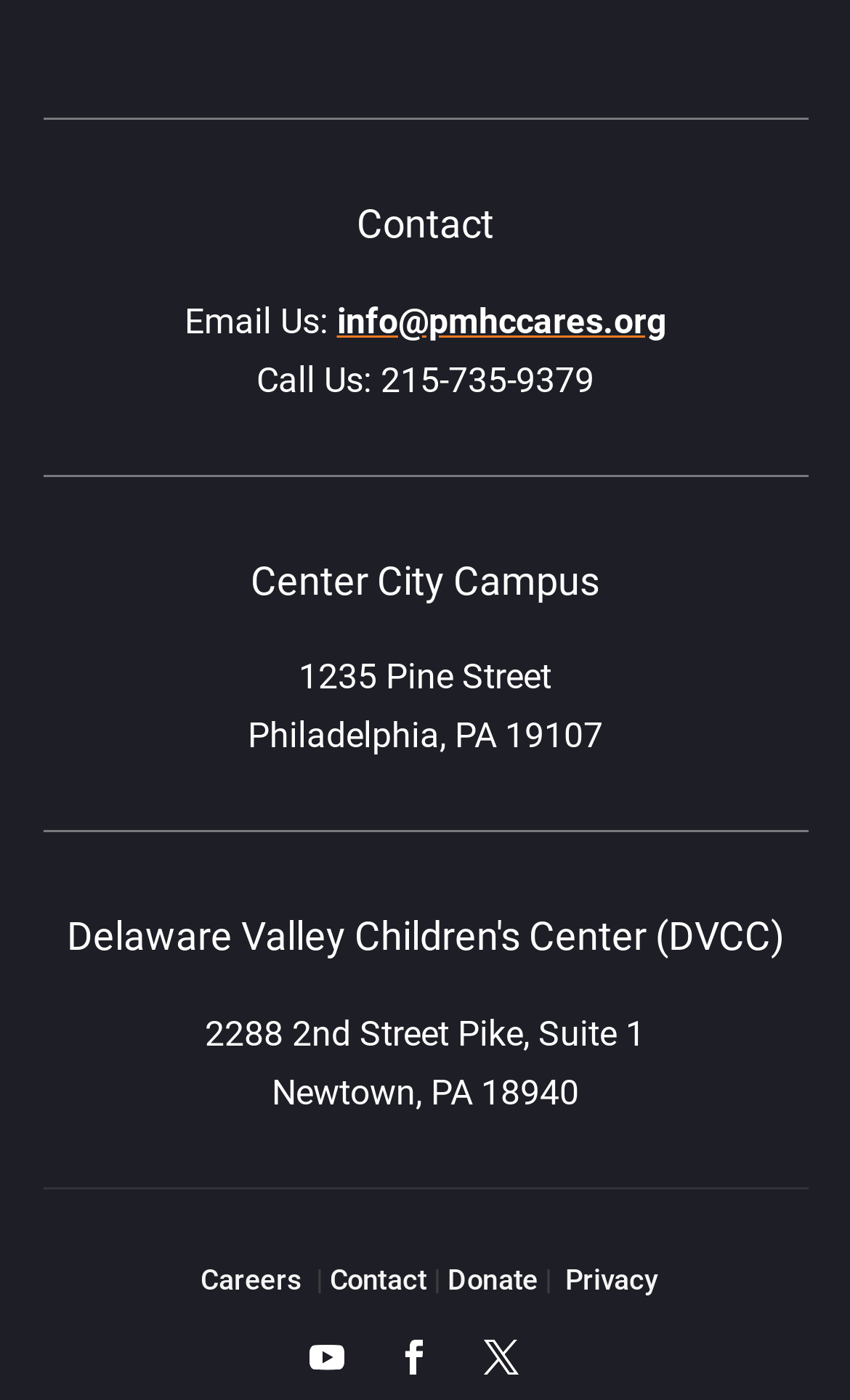What is the email address to contact?
Please respond to the question thoroughly and include all relevant details.

I found the email address by looking at the 'Email Us:' section, where it is written as a link 'info@pmhccares.org'.